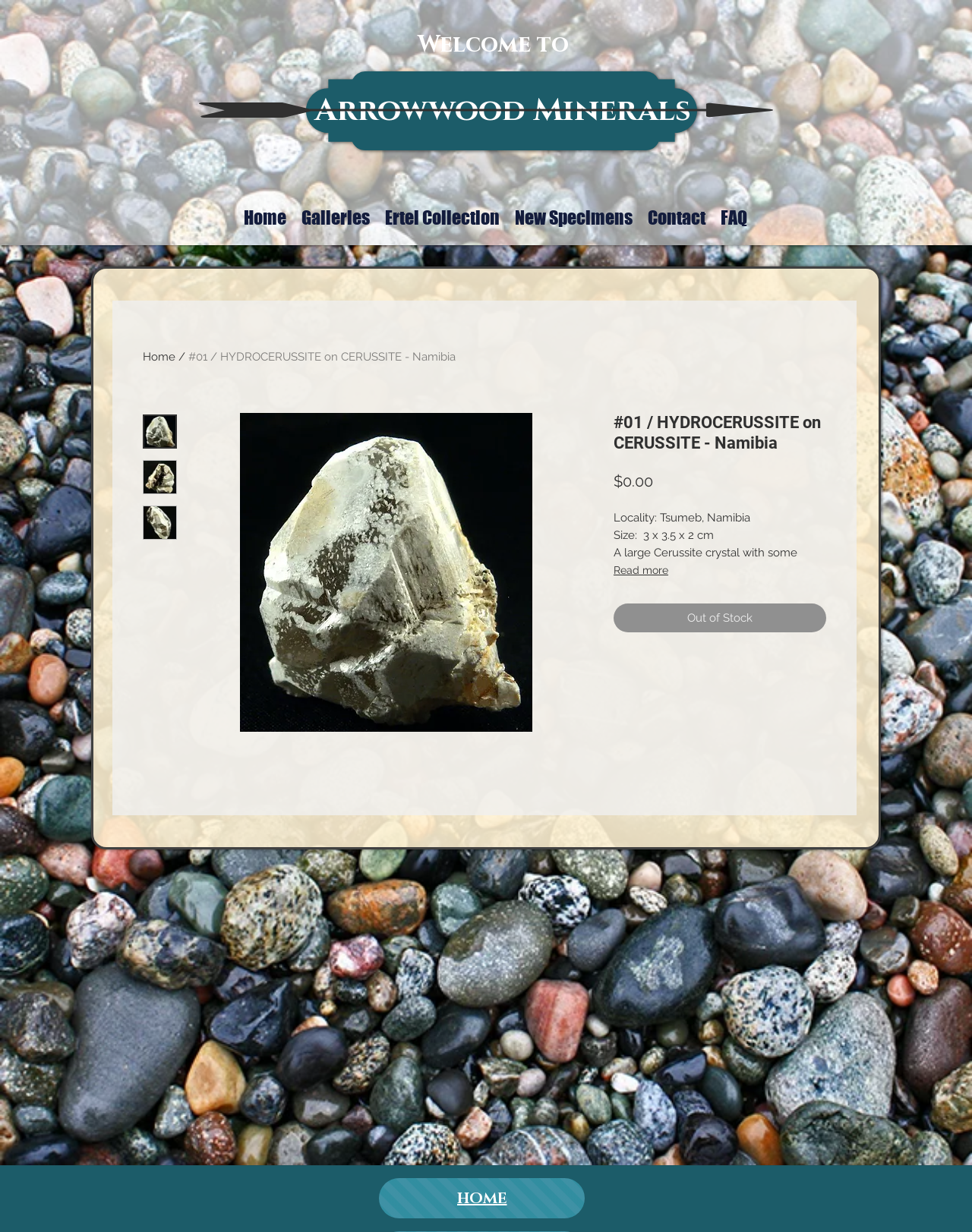What is the locality of the mineral?
Using the information presented in the image, please offer a detailed response to the question.

I inferred this answer by looking at the article section of the webpage, where the text 'Locality: Tsumeb, Namibia' is present.